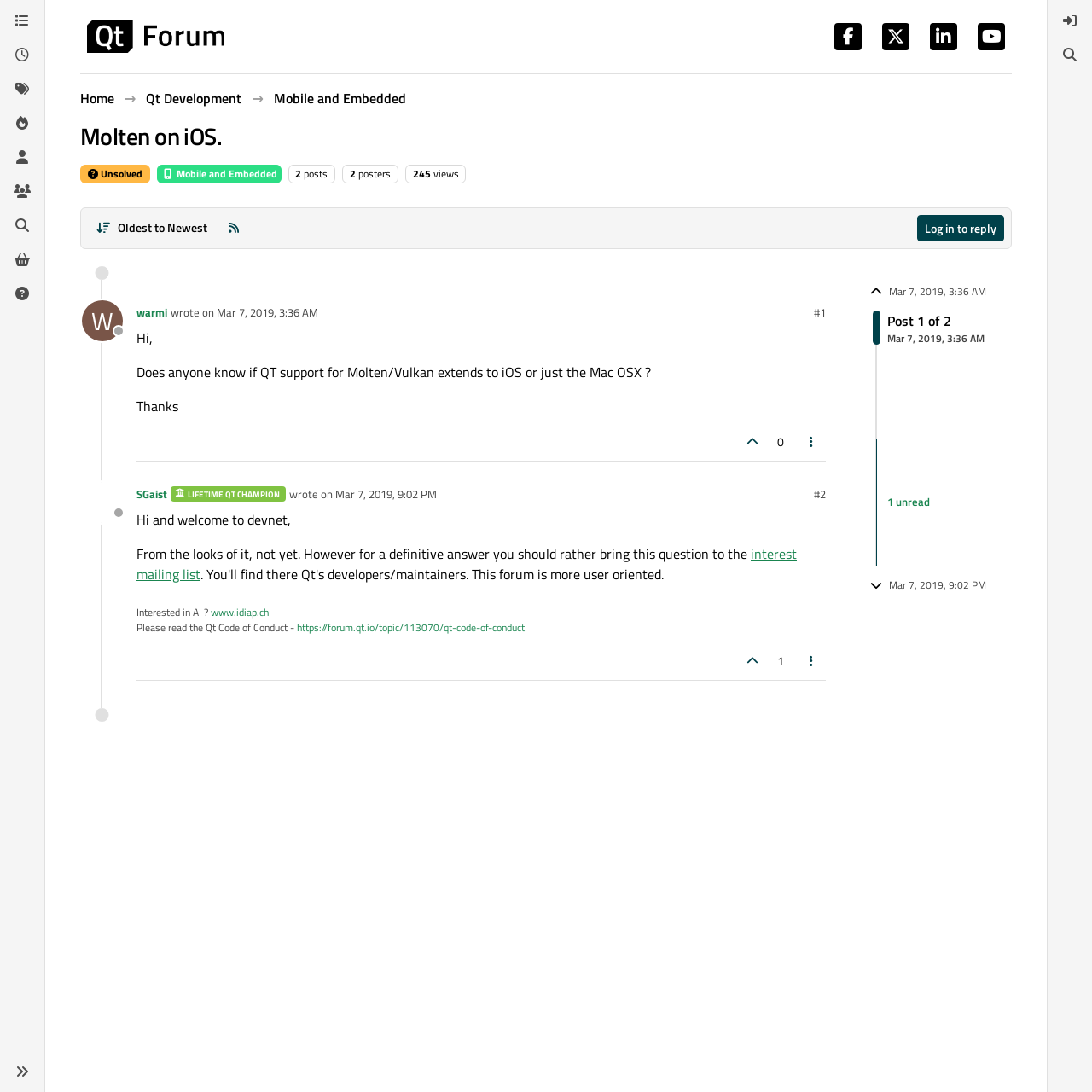Determine which piece of text is the heading of the webpage and provide it.

Molten on iOS.